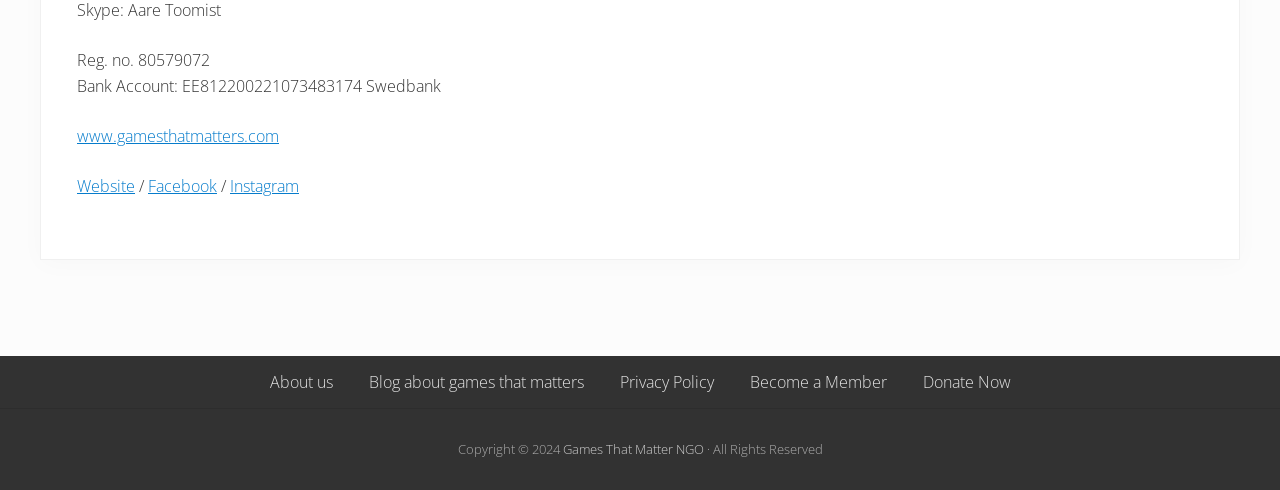Identify the bounding box coordinates of the part that should be clicked to carry out this instruction: "Learn about Games That Matter NGO".

[0.439, 0.898, 0.55, 0.934]